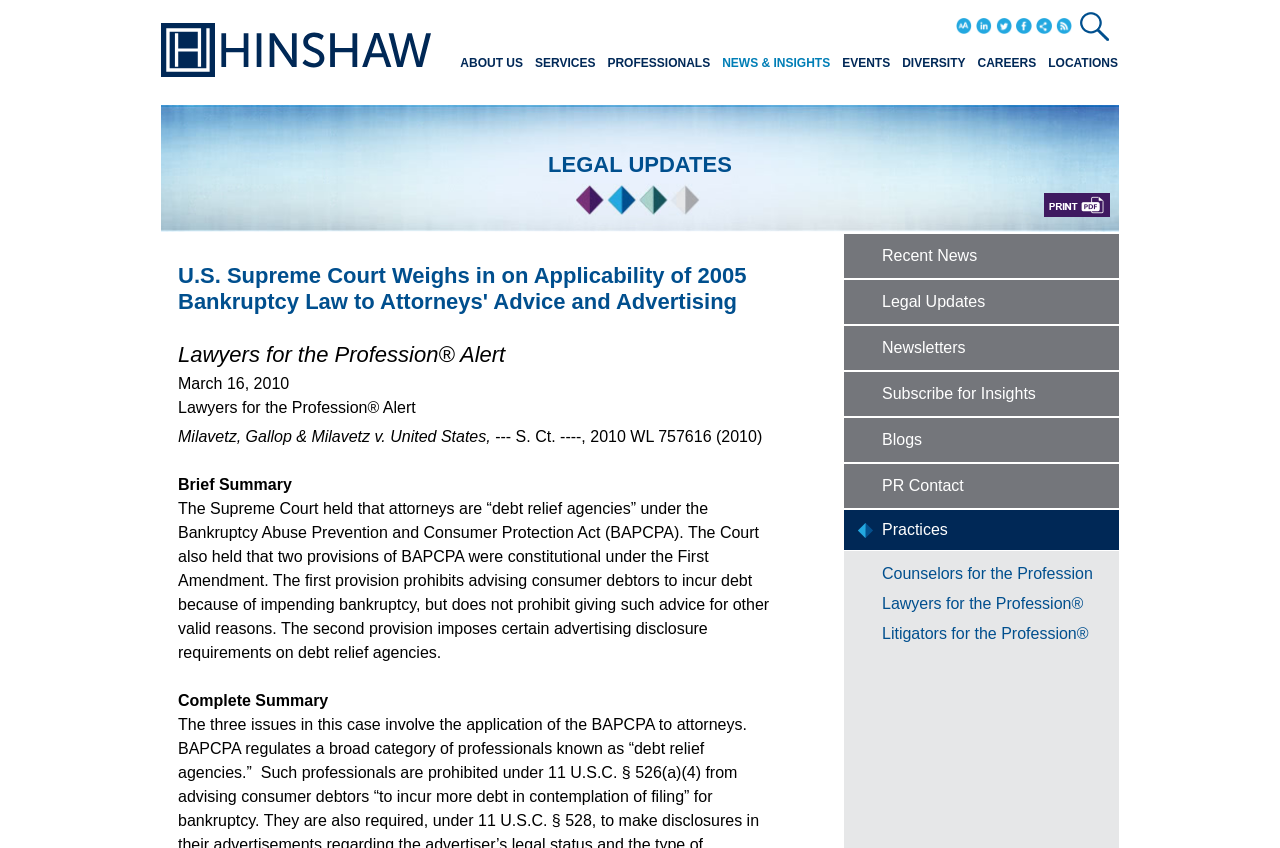Extract the bounding box coordinates for the described element: "Counselors for the Profession". The coordinates should be represented as four float numbers between 0 and 1: [left, top, right, bottom].

[0.689, 0.666, 0.854, 0.686]